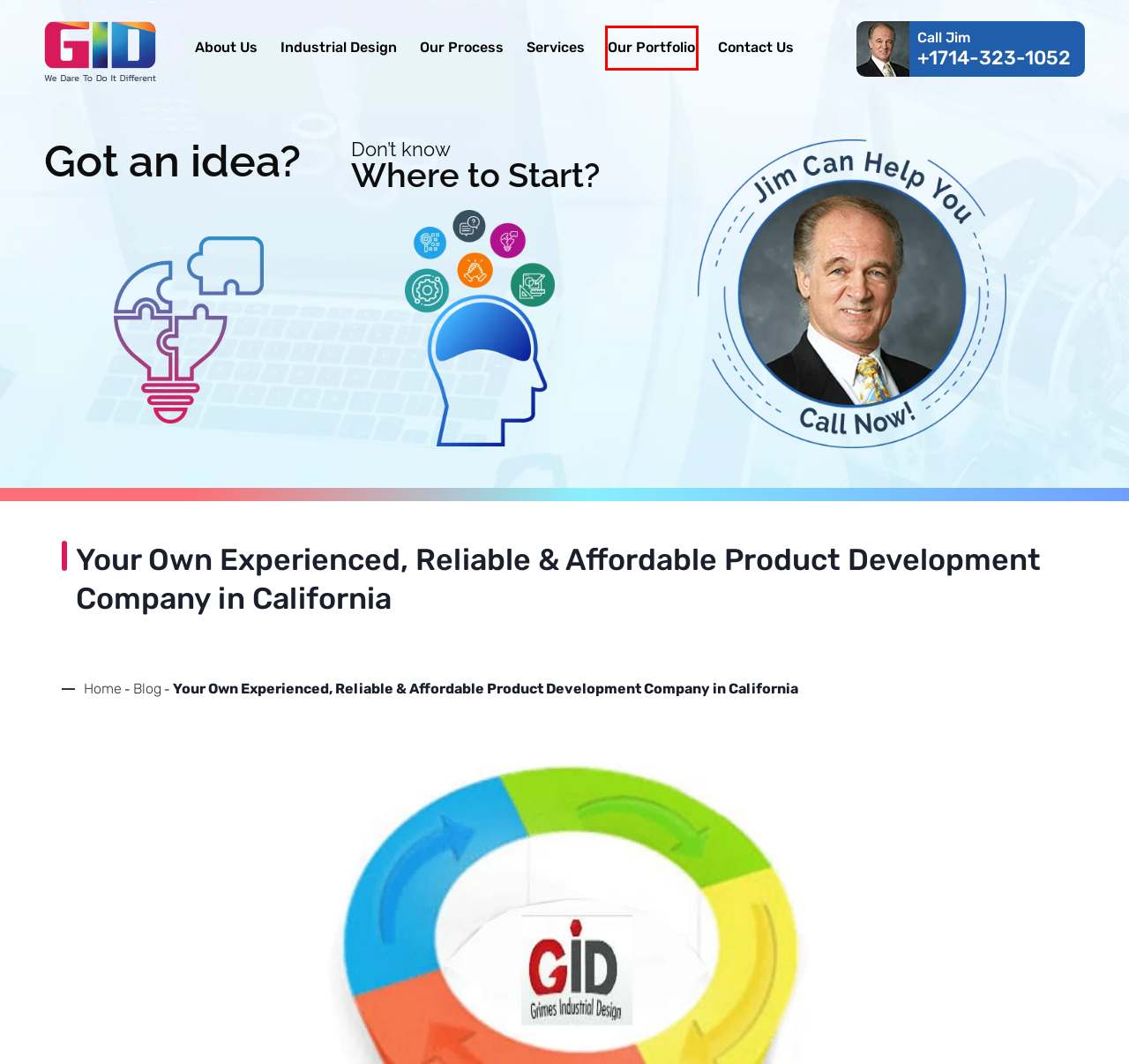Inspect the screenshot of a webpage with a red rectangle bounding box. Identify the webpage description that best corresponds to the new webpage after clicking the element inside the bounding box. Here are the candidates:
A. Product Development Blog - Read The Latest and Trending Articles
B. Product Development Services California | GID Company
C. Product Development Portfolio | GID Company in California
D. Product Development Process | GID Company
E. About GID – A Concept Development Corporation
F. Contact Us To Turn Your Ideas into Reality - GID Company
G. Industrial Design and Development Company - GID Company
H. Product Development Company California | Product Design Firm

C